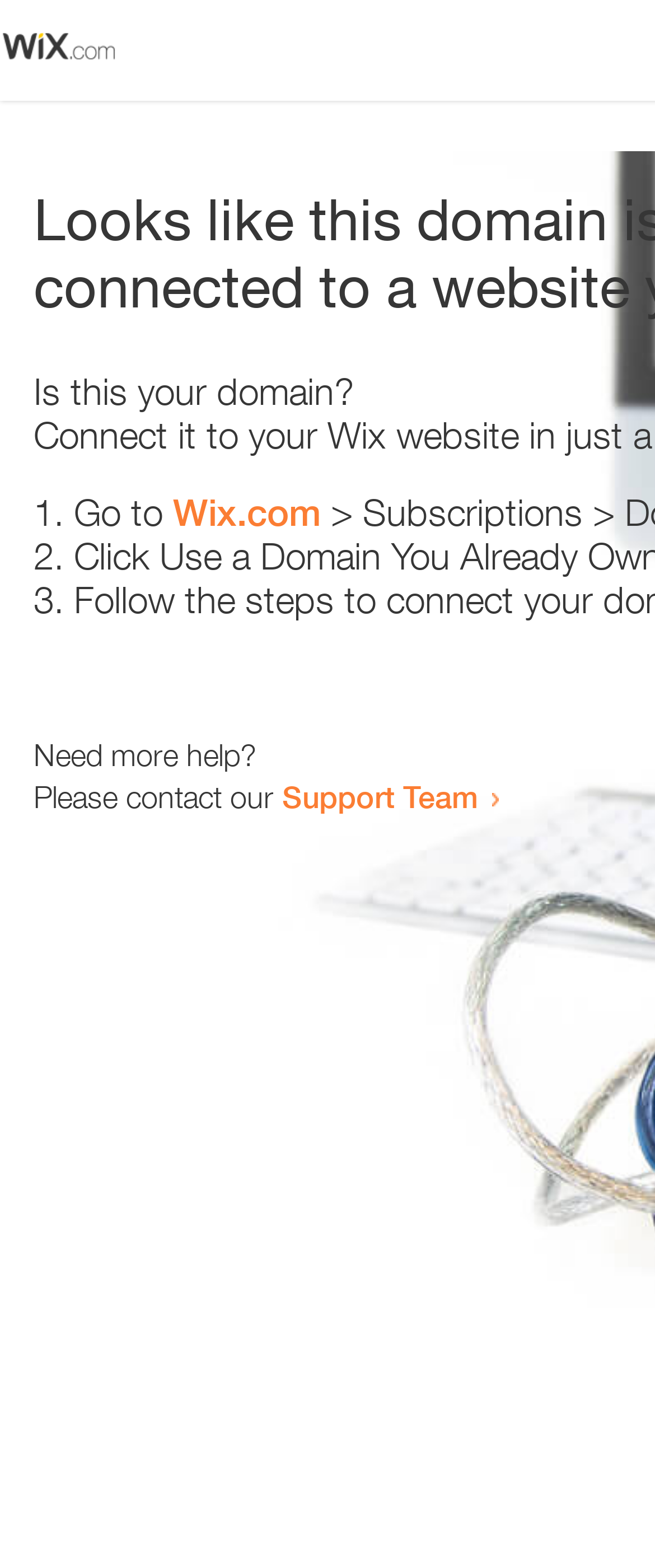Provide a single word or phrase to answer the given question: 
How many list items are there on the webpage?

3